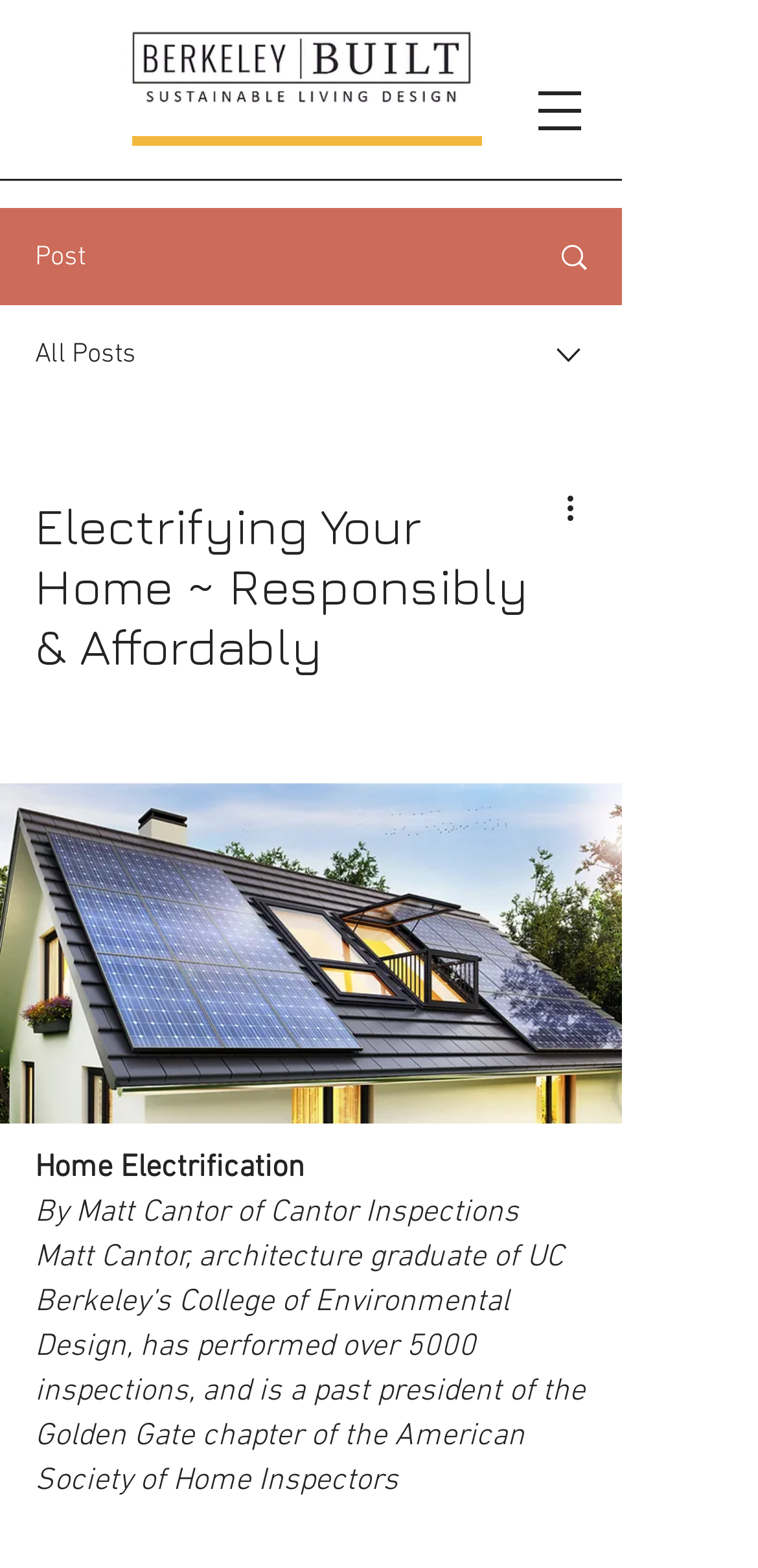Please answer the following question using a single word or phrase: 
What is the logo image filename?

BB_logo_F_Hz_Sectra.jpg